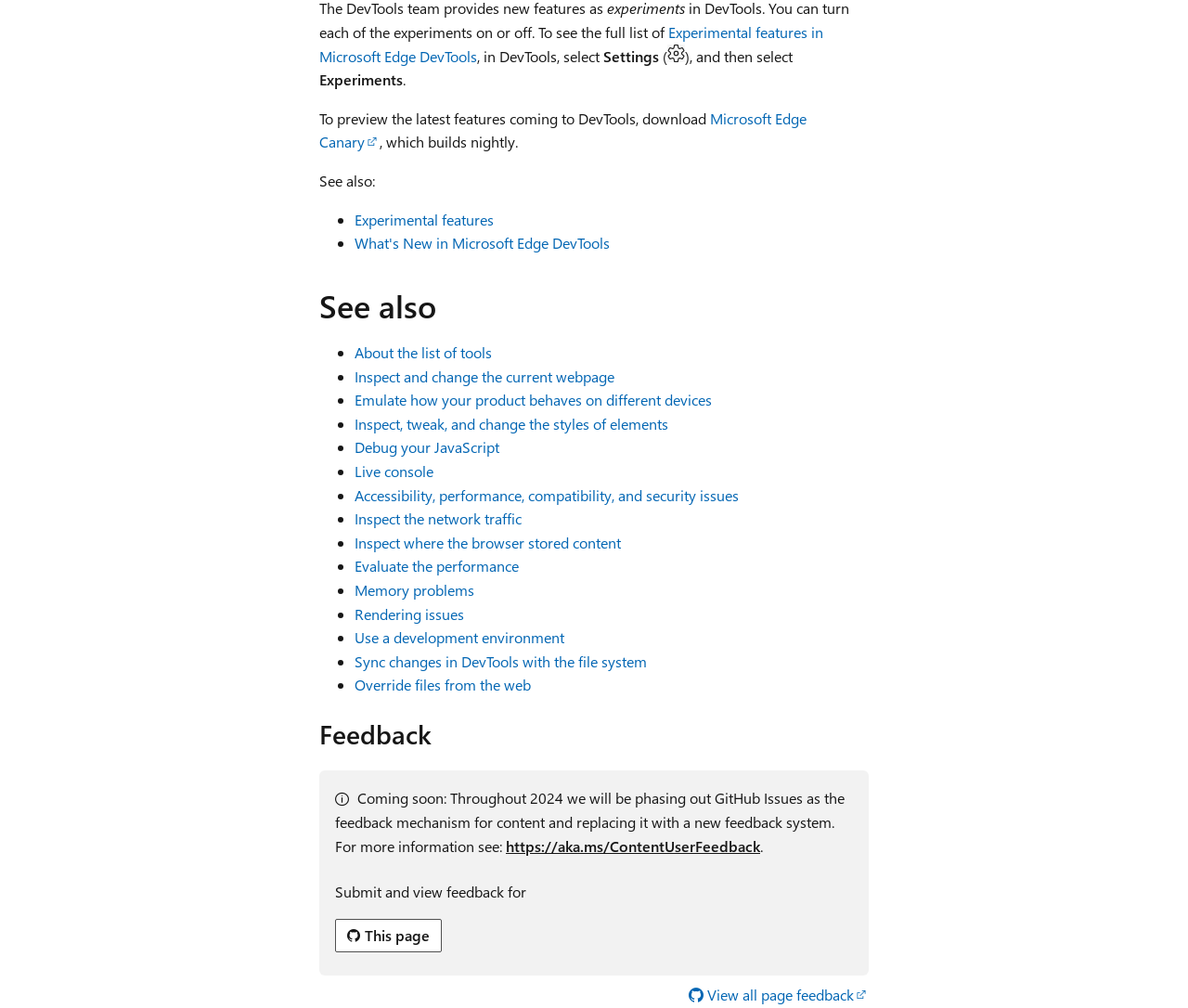Bounding box coordinates are to be given in the format (top-left x, top-left y, bottom-right x, bottom-right y). All values must be floating point numbers between 0 and 1. Provide the bounding box coordinate for the UI element described as: https://aka.ms/ContentUserFeedback

[0.426, 0.829, 0.64, 0.849]